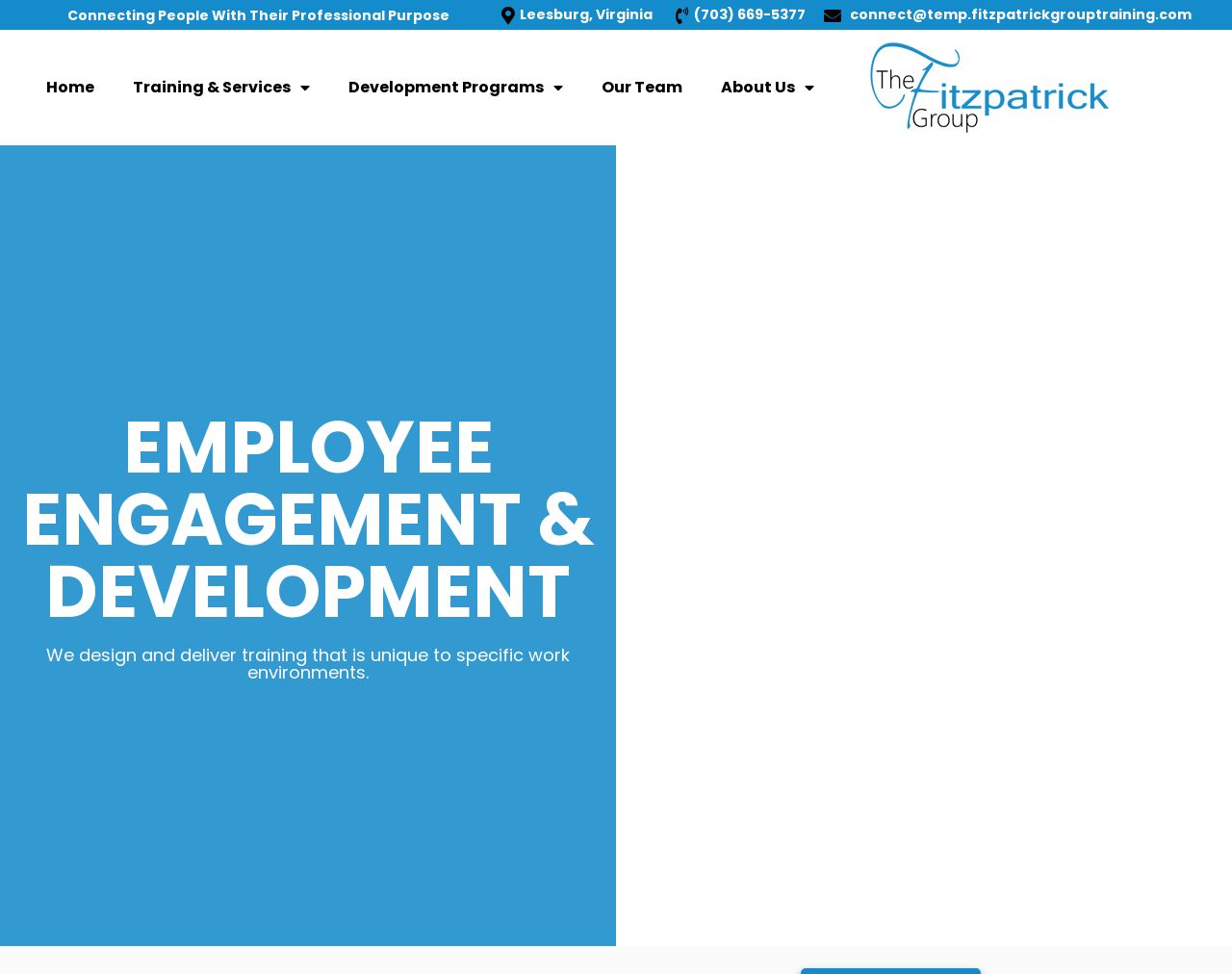Give a one-word or one-phrase response to the question: 
What is the company's location?

Leesburg, Virginia